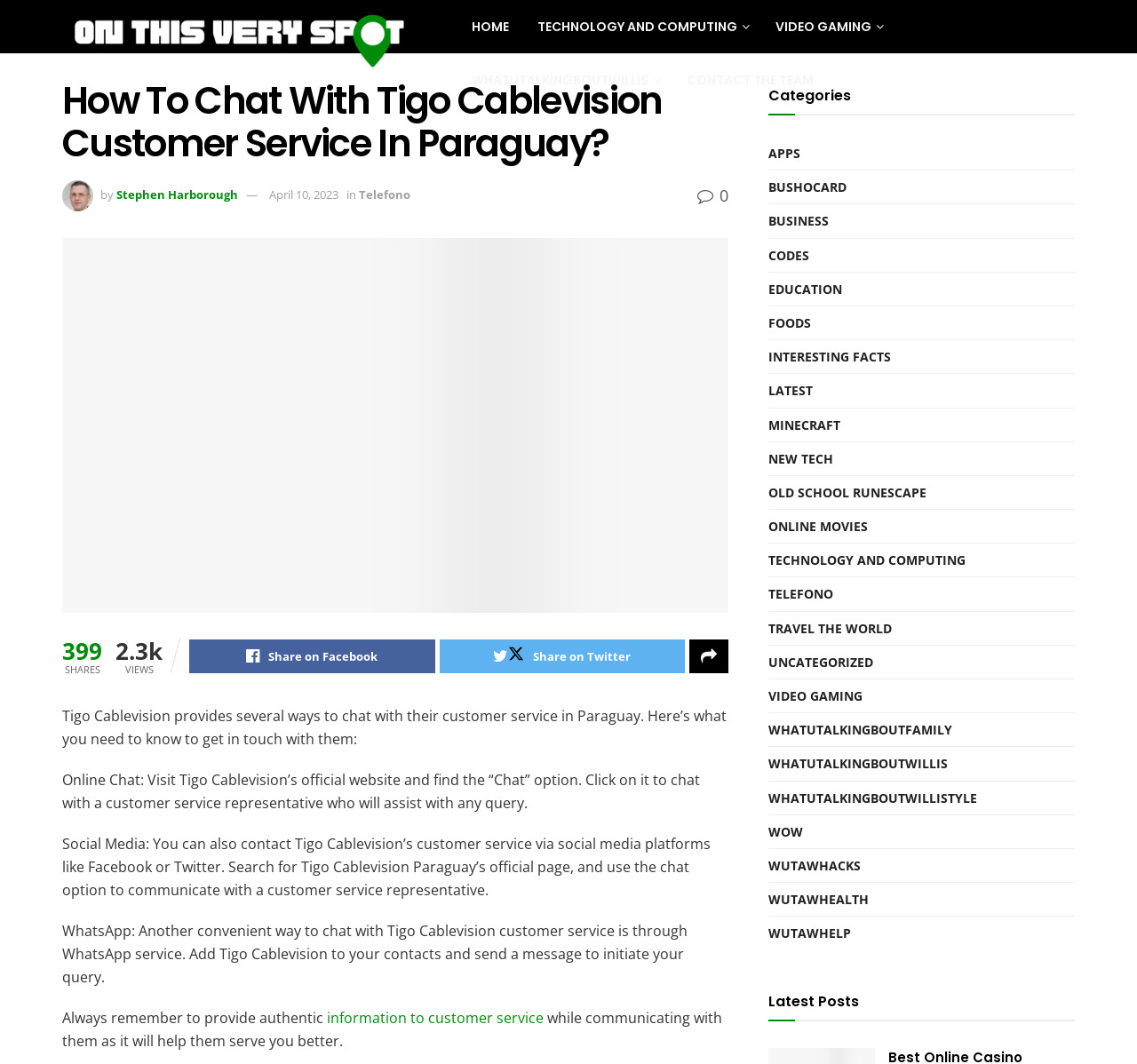Give a comprehensive overview of the webpage, including key elements.

This webpage is about how to chat with Tigo Cablevision's customer service in Paraguay. At the top, there is a logo image of "On This Very Spot" and a navigation menu with links to "HOME", "TECHNOLOGY AND COMPUTING", "VIDEO GAMING", and other categories. Below the navigation menu, there is a heading that reads "How To Chat With Tigo Cablevision Customer Service In Paraguay?" followed by an image of Stephen Harborough, the author of the article, and a link to his name.

The main content of the webpage is divided into sections, each explaining a different way to chat with Tigo Cablevision's customer service. The first section explains how to use online chat on their official website, the second section explains how to contact them through social media, and the third section explains how to use WhatsApp to chat with them. Each section has a brief paragraph of text explaining the process.

On the right side of the webpage, there are several links to categories, including "APPS", "BUSINESS", "EDUCATION", and others. Below the categories, there is a section titled "Latest Posts" with links to other articles.

At the bottom of the webpage, there are social media sharing links and a section displaying the number of shares and views of the article. There is also a call-to-action to provide authentic information to customer service representatives.